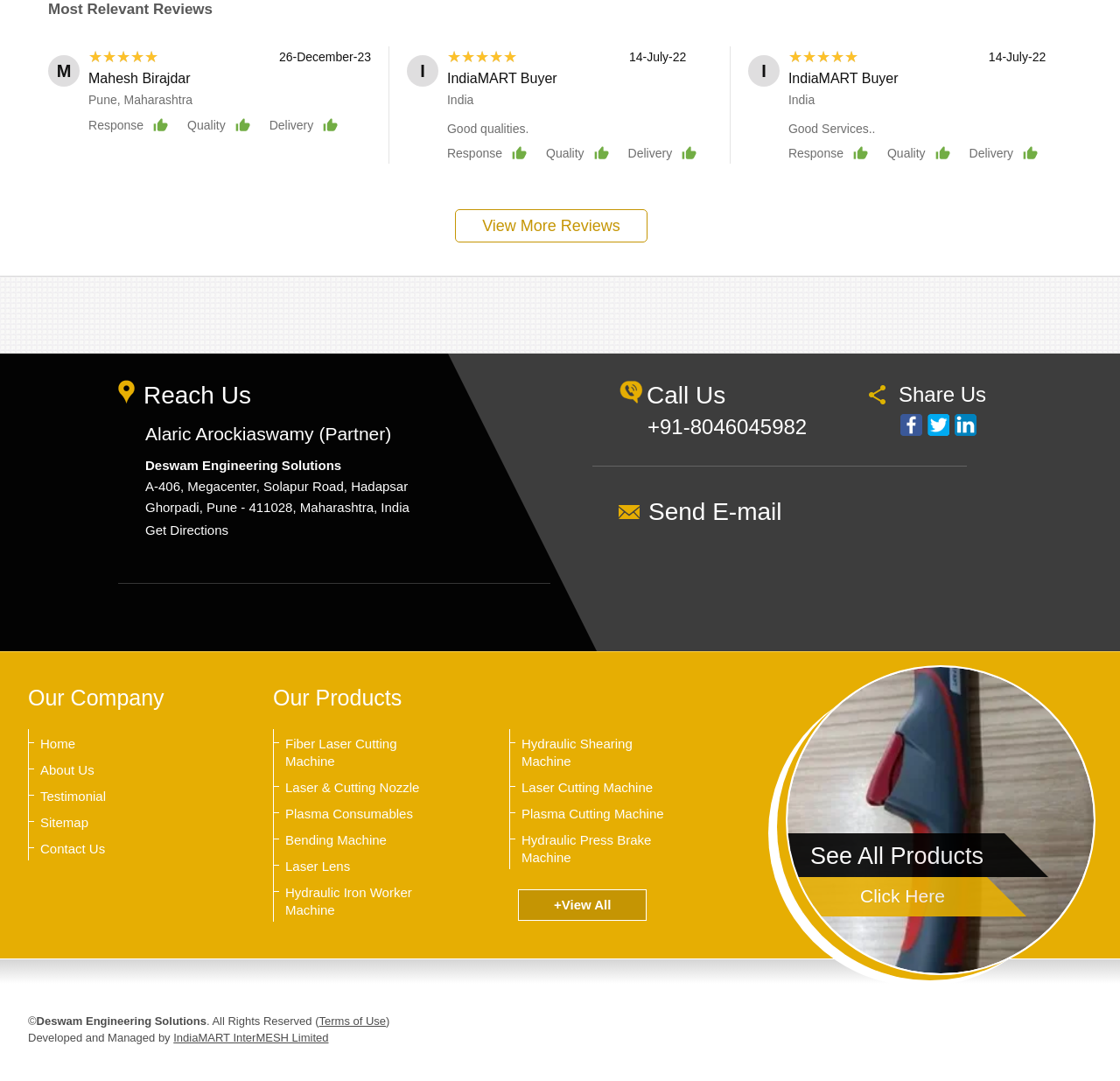Identify the bounding box coordinates necessary to click and complete the given instruction: "Get directions".

[0.13, 0.483, 0.204, 0.497]